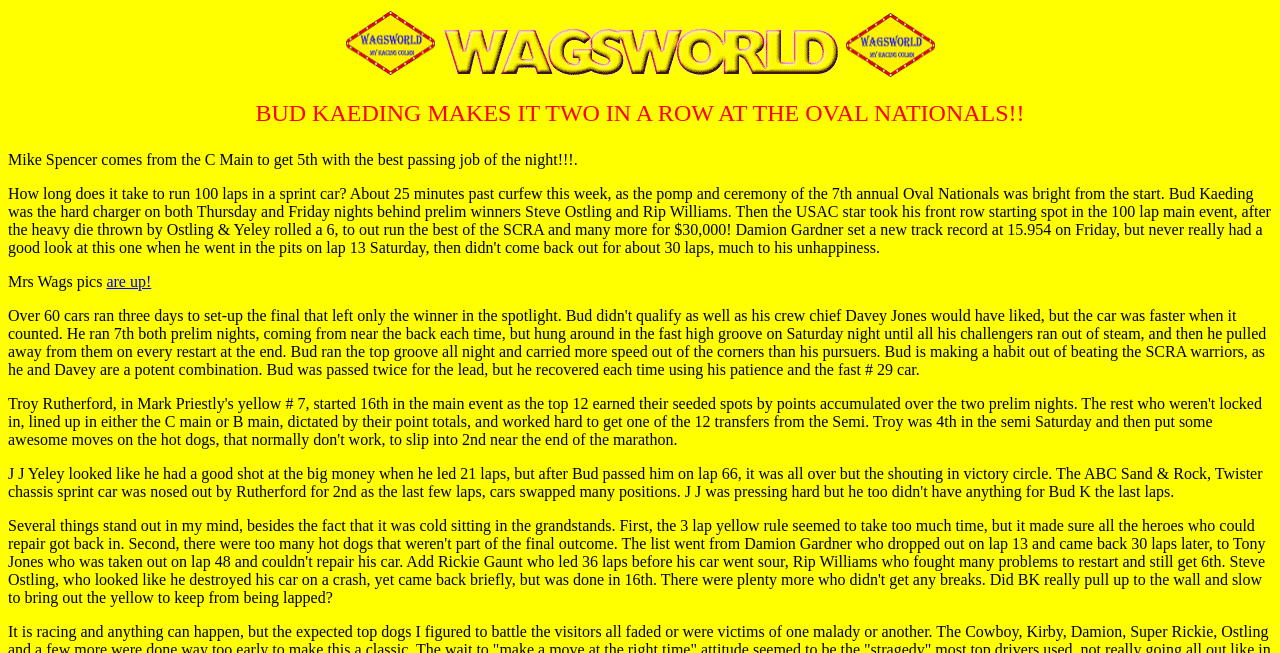Please reply to the following question using a single word or phrase: 
What is Mike Spencer's achievement?

5th place